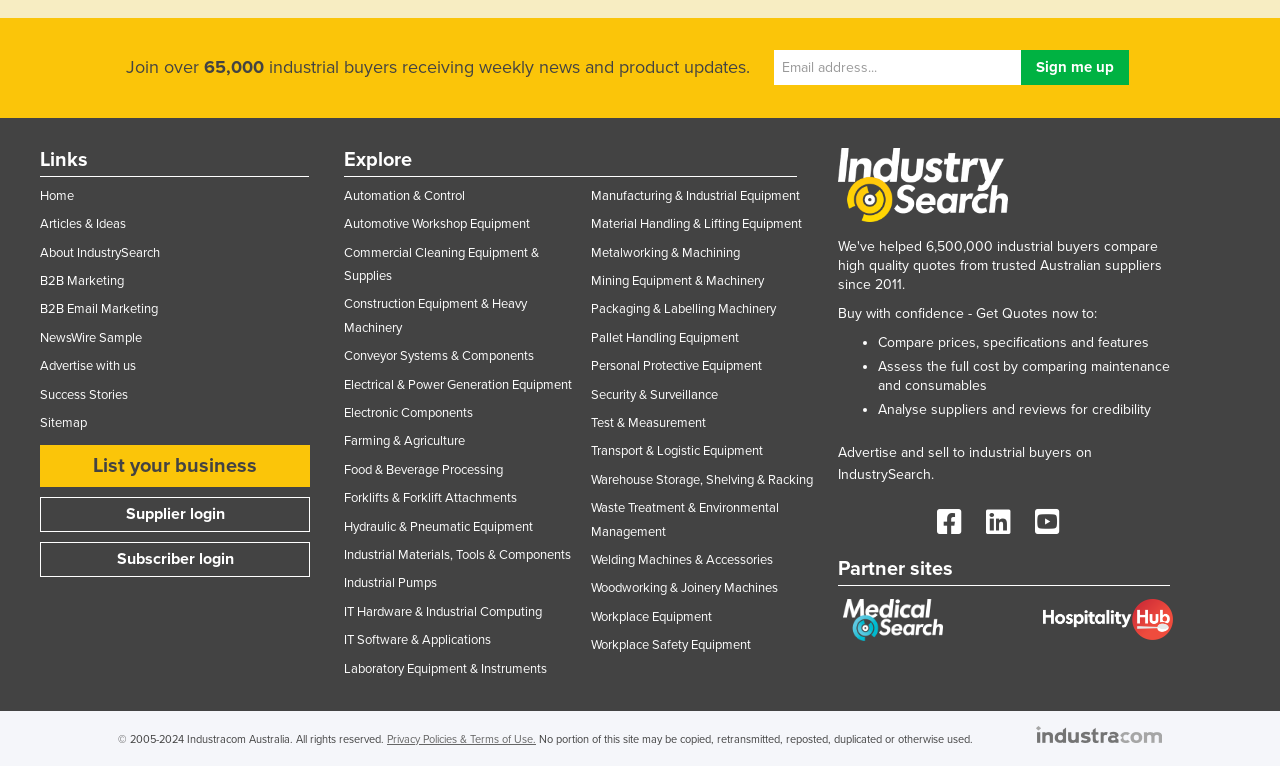Please give a one-word or short phrase response to the following question: 
What is the purpose of the 'Sign me up' button?

To receive weekly news and product updates